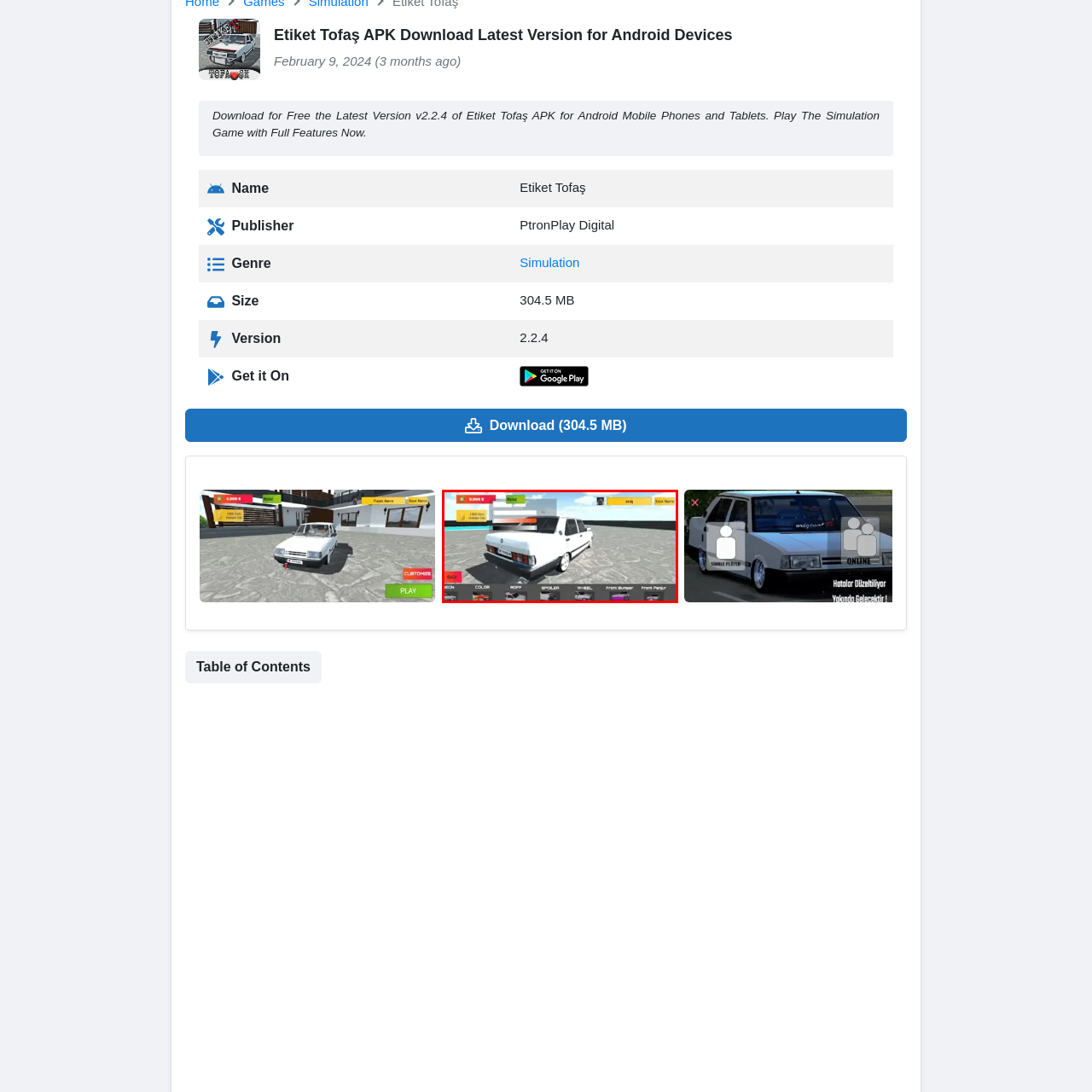What is the type of ground in the virtual garage setting?  
Carefully review the image highlighted by the red outline and respond with a comprehensive answer based on the image's content.

The caption describes the background of the image as a virtual garage setting with a stone-like ground, which provides a clear understanding of the environment.